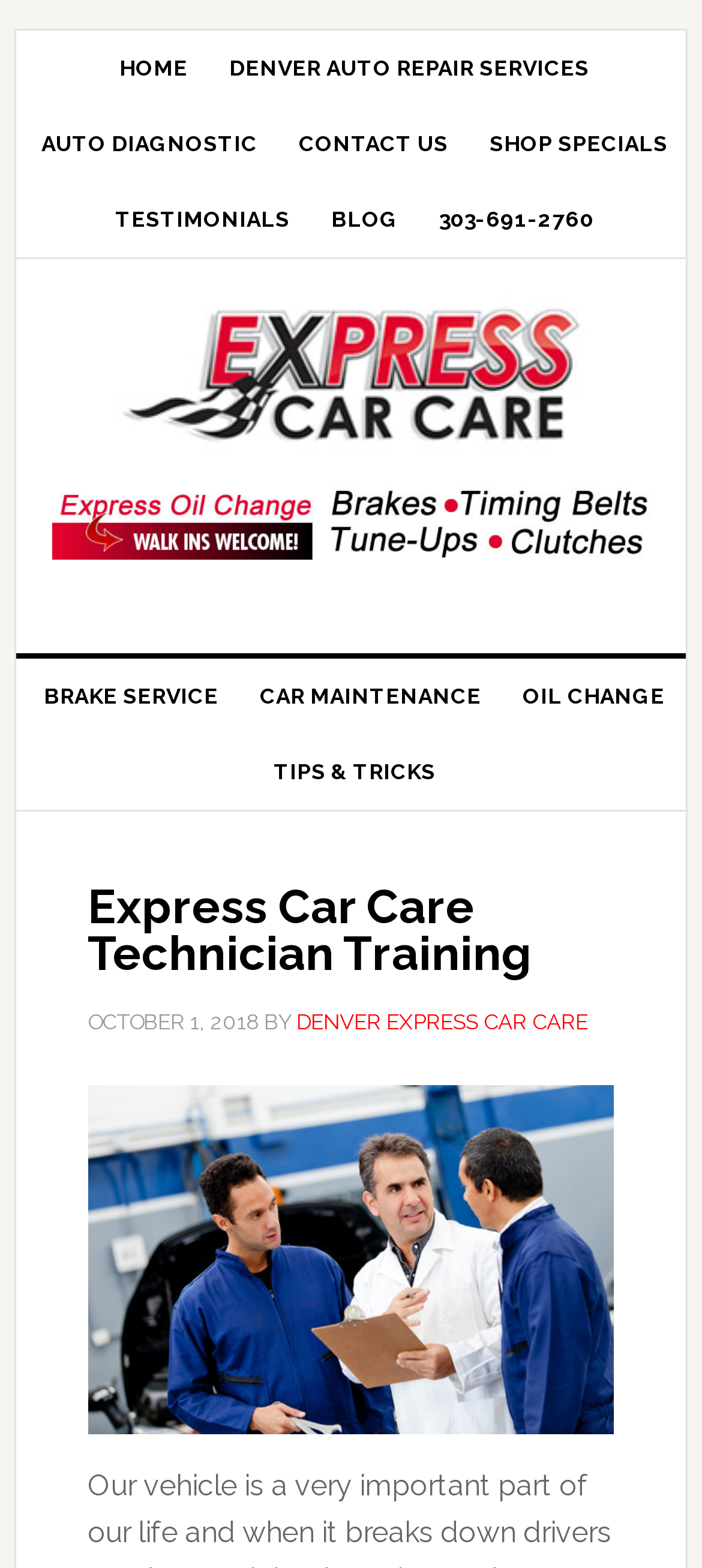Identify the bounding box coordinates of the region that needs to be clicked to carry out this instruction: "contact us". Provide these coordinates as four float numbers ranging from 0 to 1, i.e., [left, top, right, bottom].

[0.395, 0.068, 0.669, 0.116]